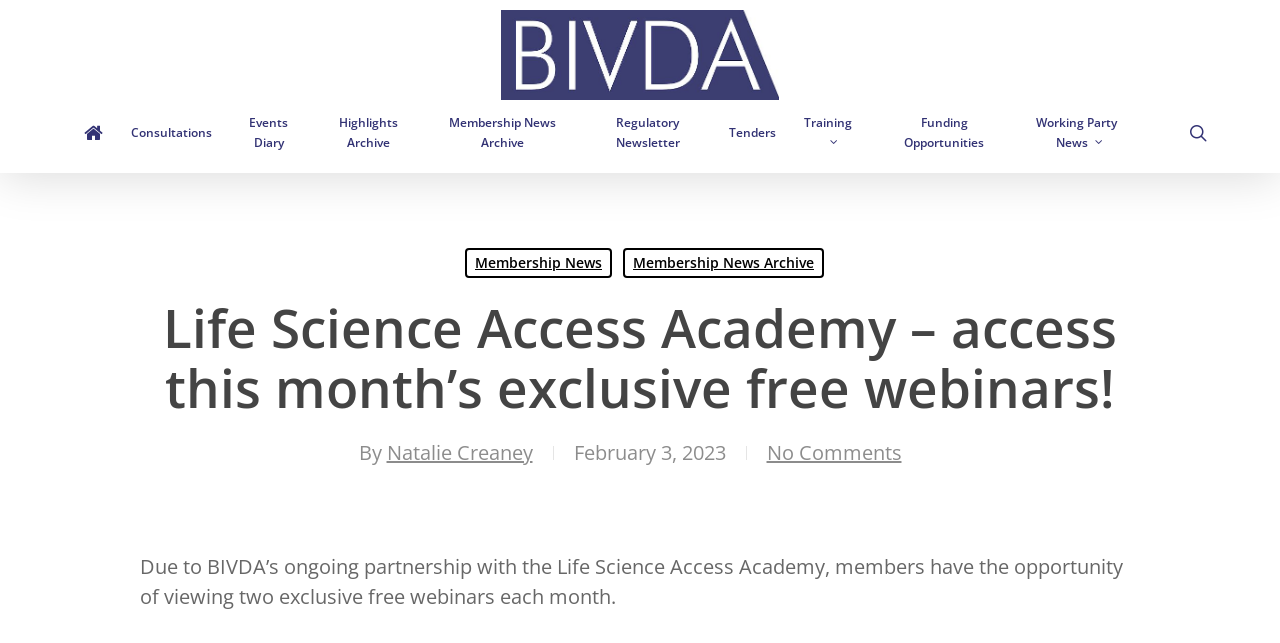Can you pinpoint the bounding box coordinates for the clickable element required for this instruction: "View Consultations"? The coordinates should be four float numbers between 0 and 1, i.e., [left, top, right, bottom].

[0.091, 0.191, 0.177, 0.222]